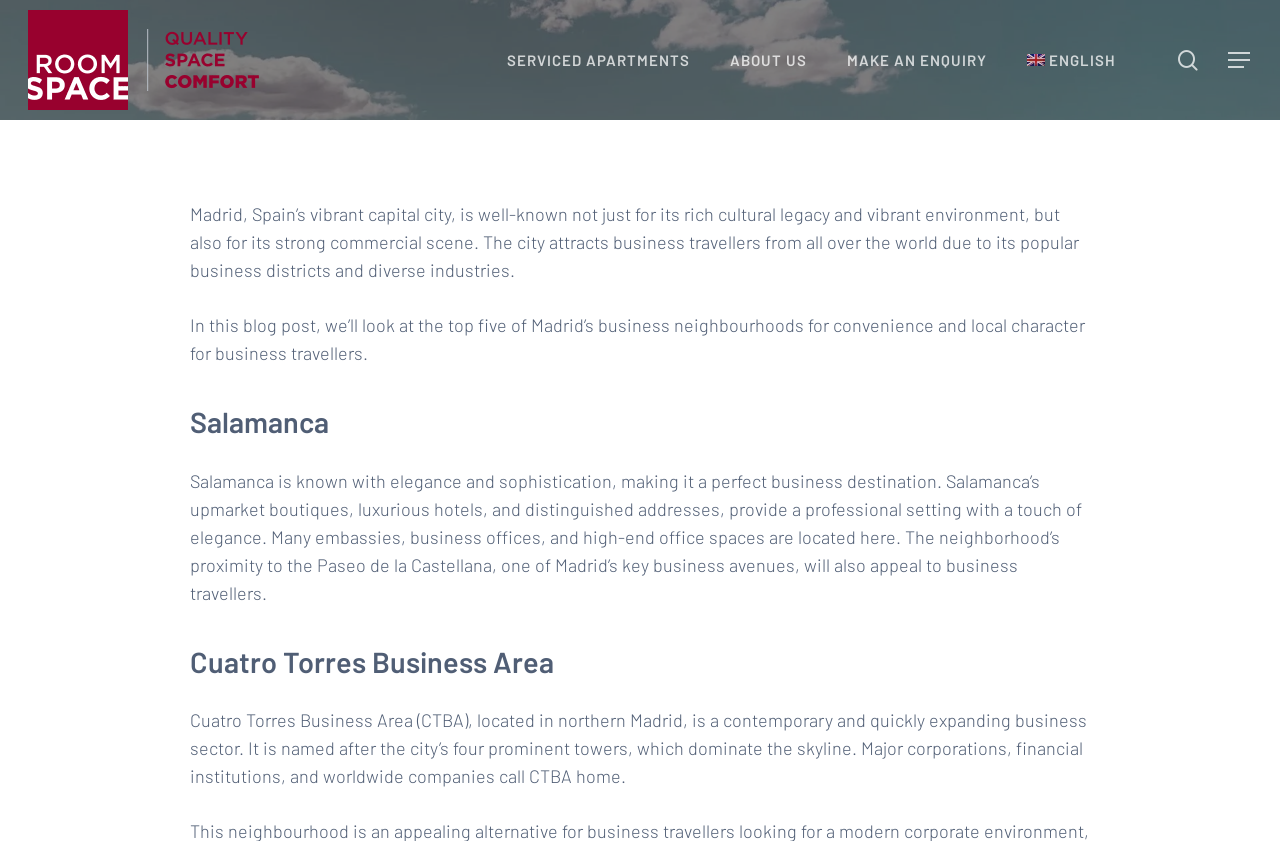Identify the bounding box coordinates of the part that should be clicked to carry out this instruction: "Read about Roomspace Business".

[0.379, 0.246, 0.504, 0.282]